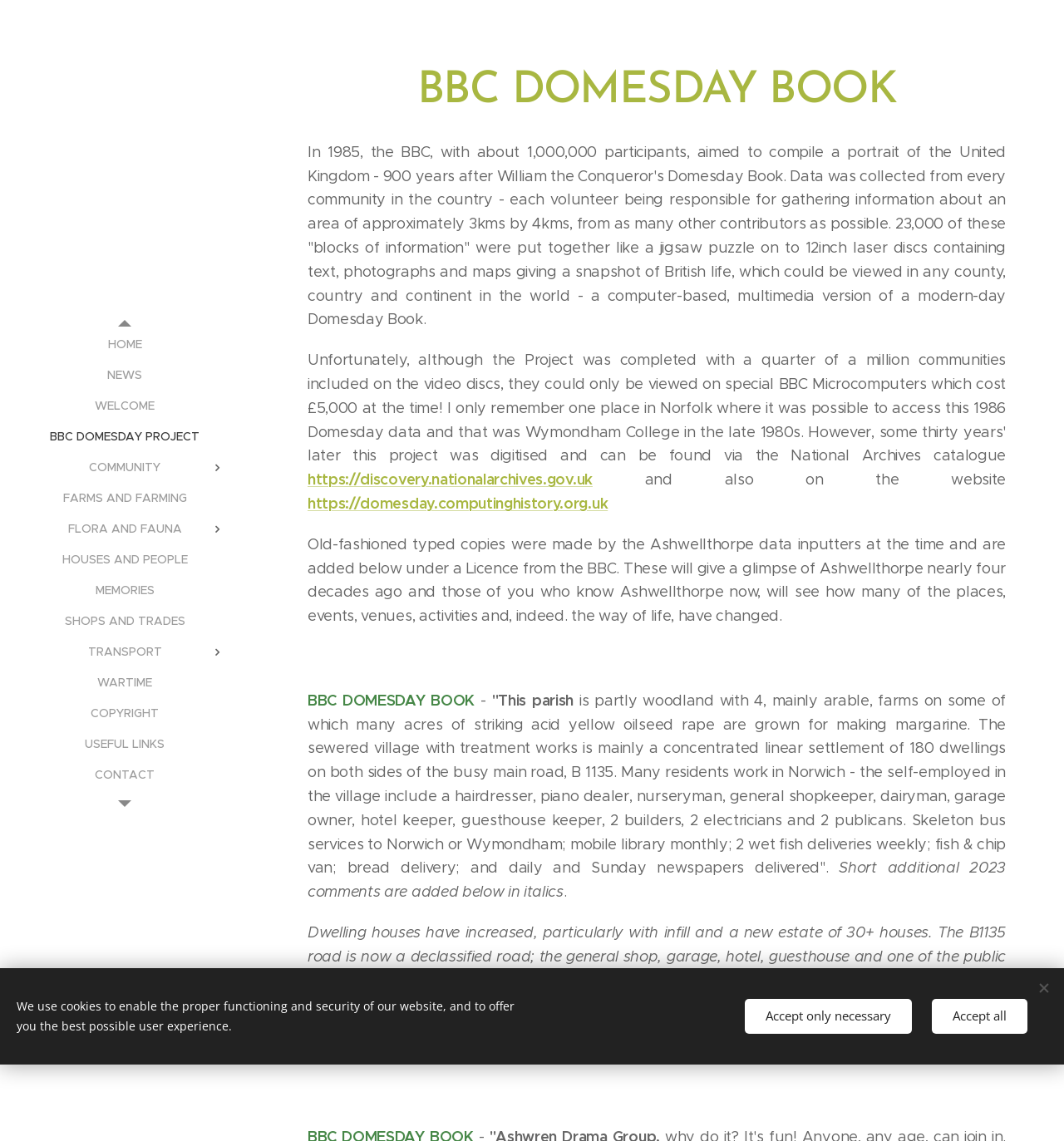Please identify the bounding box coordinates for the region that you need to click to follow this instruction: "Click https://discovery.nationalarchives.gov.uk".

[0.289, 0.412, 0.557, 0.428]